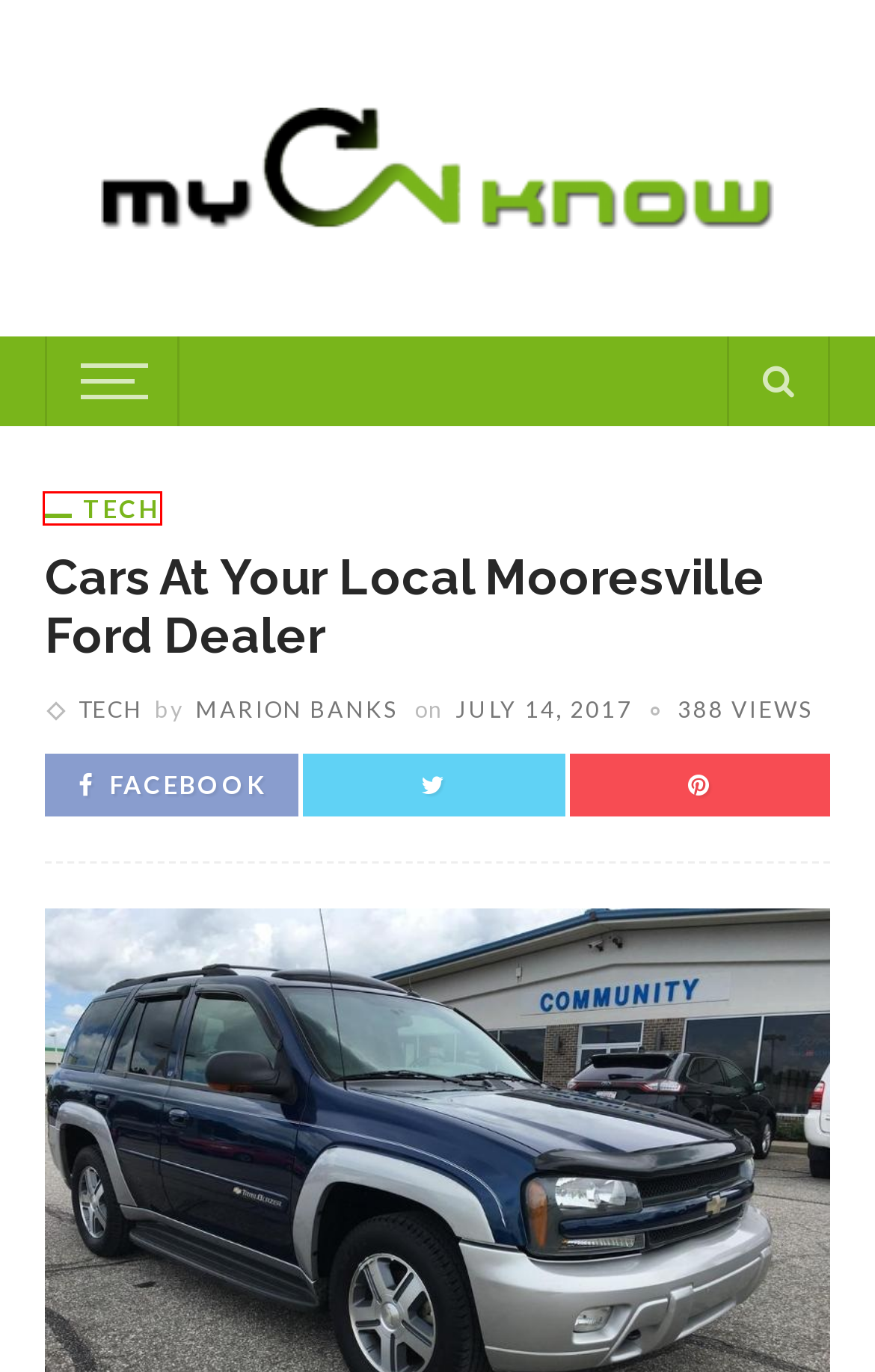Observe the provided screenshot of a webpage that has a red rectangle bounding box. Determine the webpage description that best matches the new webpage after clicking the element inside the red bounding box. Here are the candidates:
A. Gift Archives - My Cn know
B. Purchasing the best used grand pianos   - My Cn know
C. Tech Archives - My Cn know
D. My CN Know | General Blog
E. Art Archives - My Cn know
F. Real Estate Archives - My Cn know
G. Marion Banks, Author at My Cn know
H. Home Repair Archives - My Cn know

C